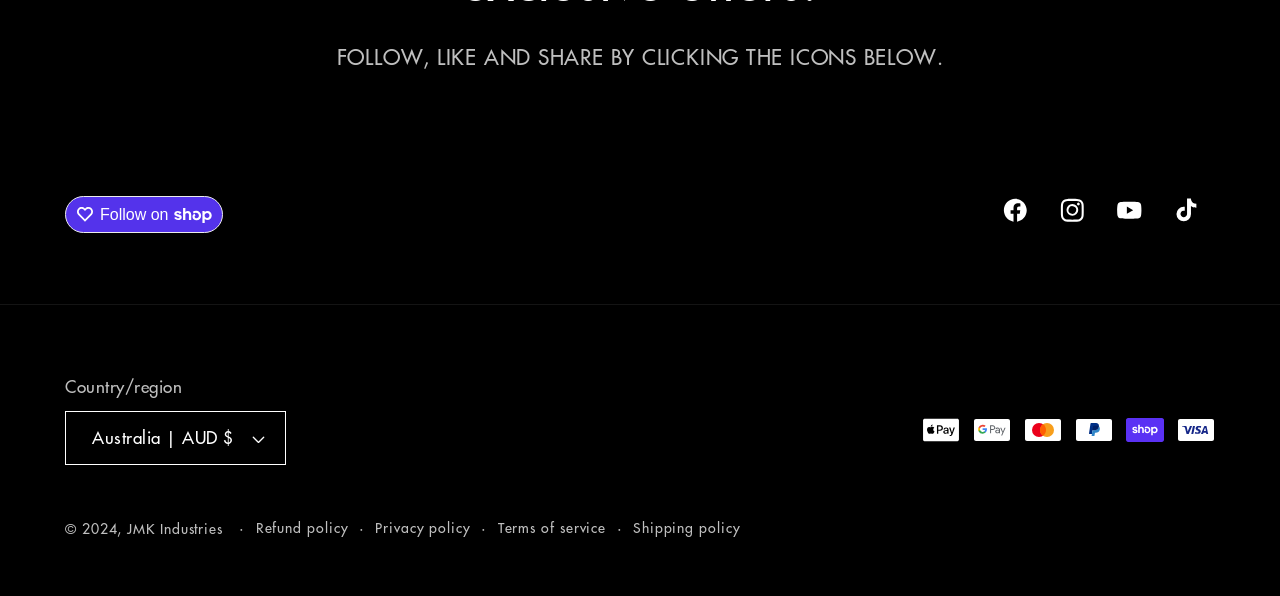Find the bounding box coordinates of the area that needs to be clicked in order to achieve the following instruction: "View Refund policy". The coordinates should be specified as four float numbers between 0 and 1, i.e., [left, top, right, bottom].

[0.2, 0.867, 0.272, 0.904]